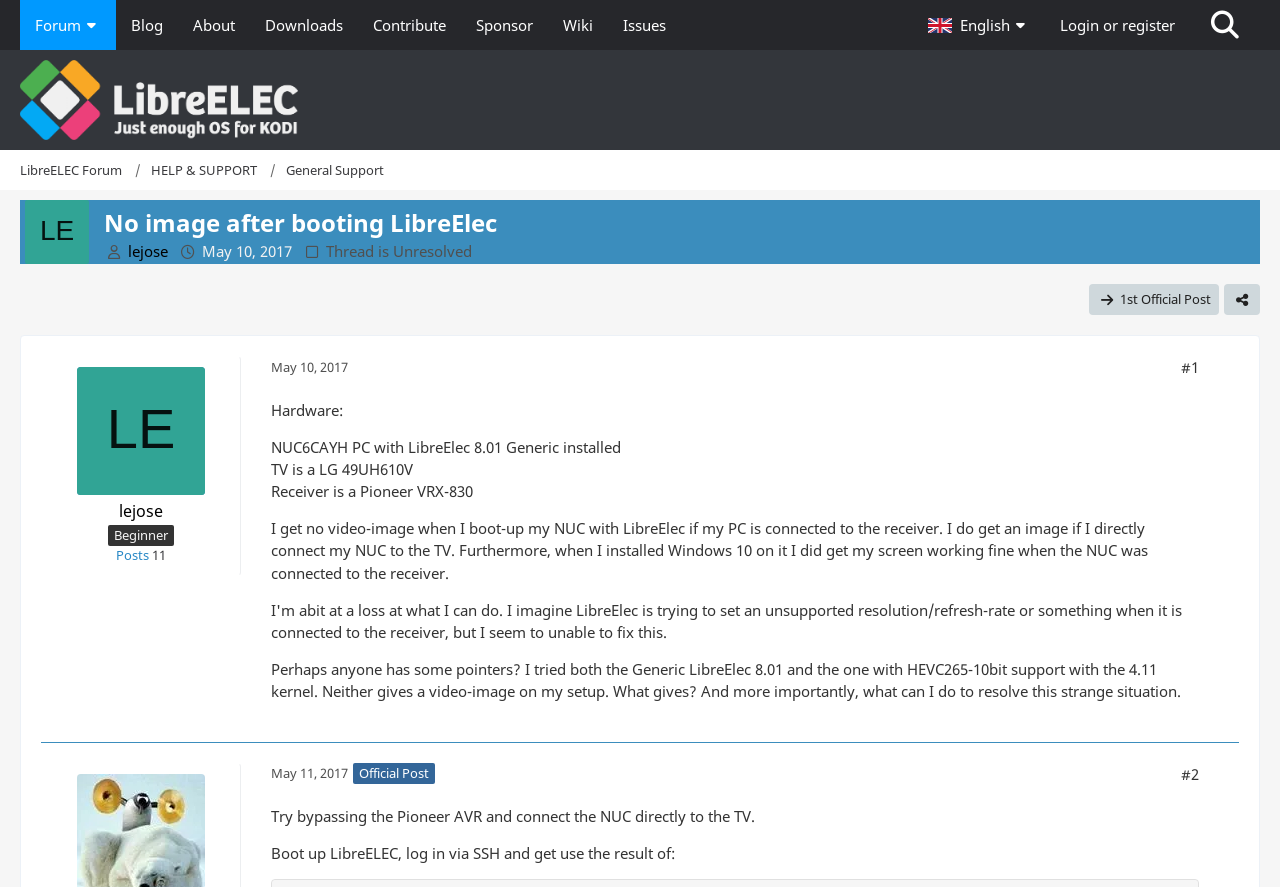Point out the bounding box coordinates of the section to click in order to follow this instruction: "Search for something".

None